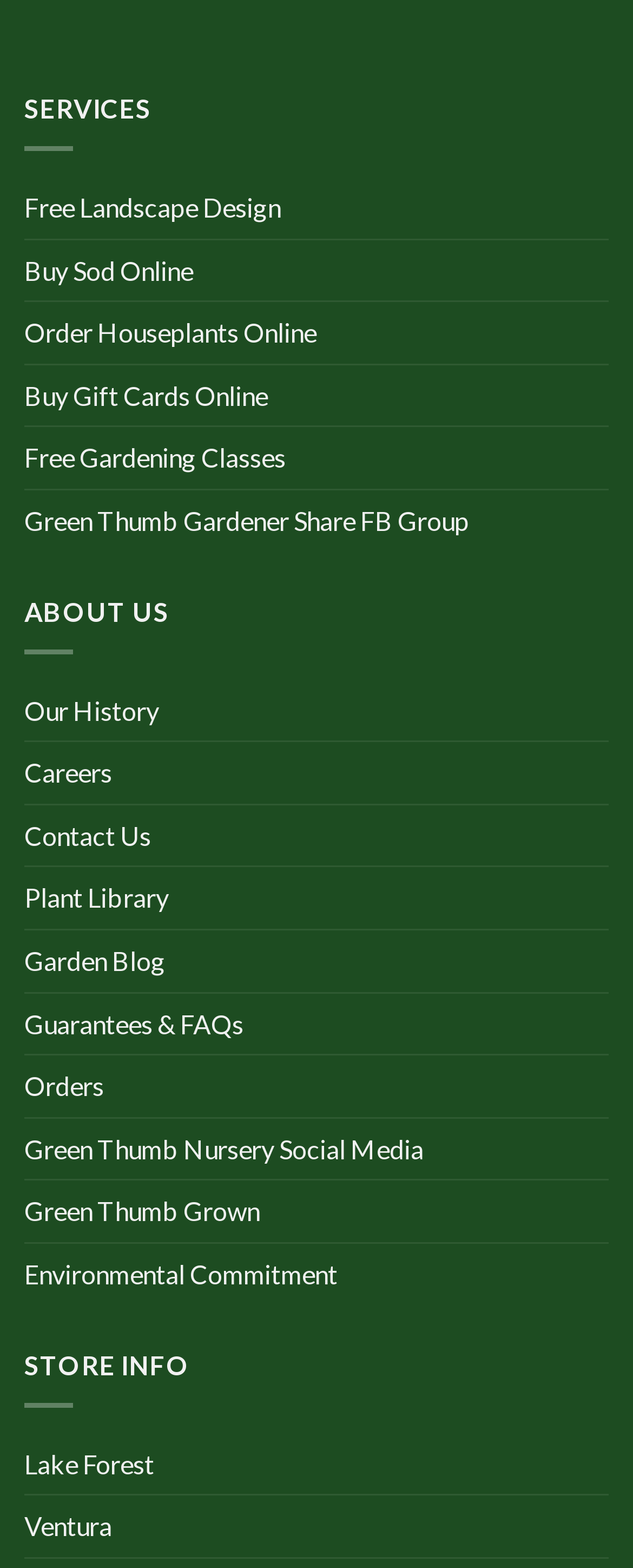Reply to the question with a single word or phrase:
How many services are listed?

7